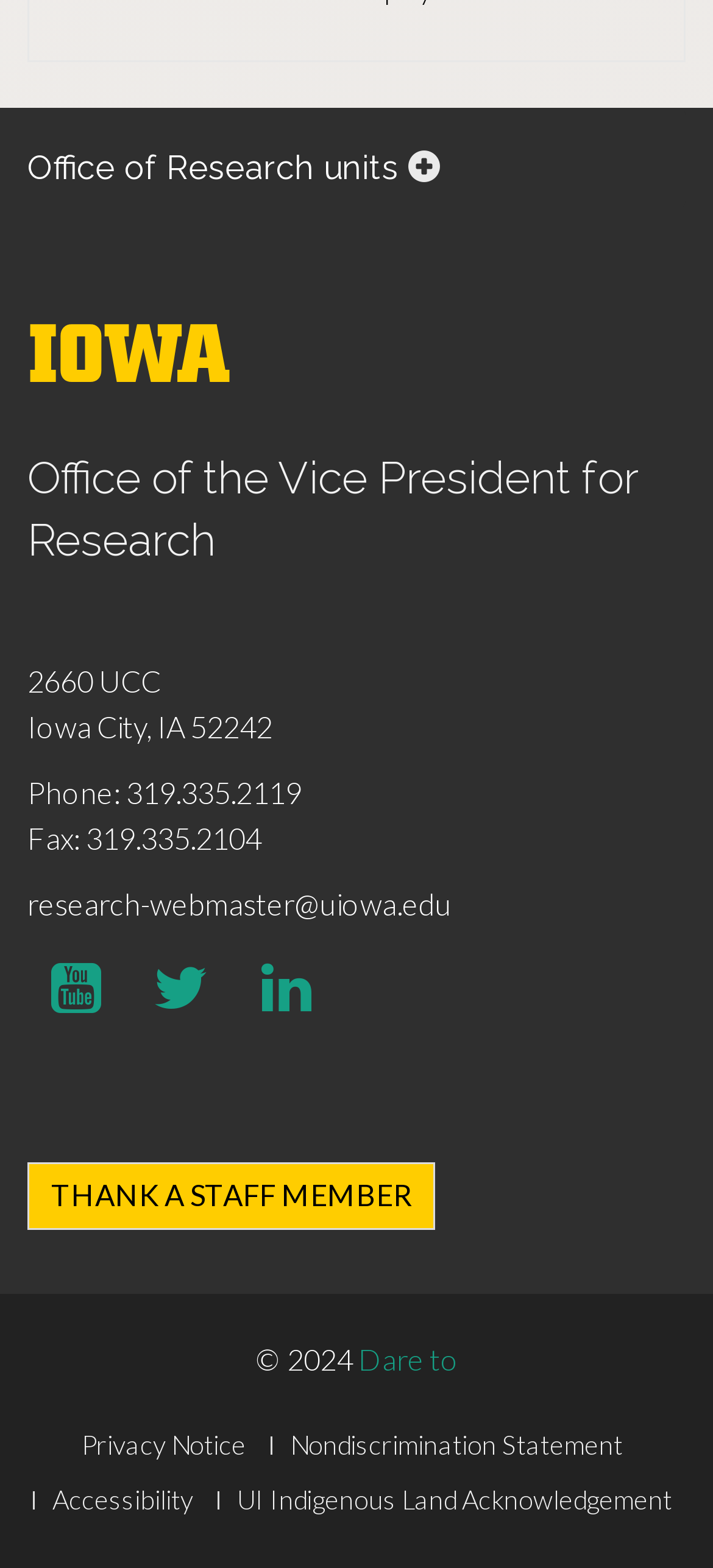Specify the bounding box coordinates (top-left x, top-left y, bottom-right x, bottom-right y) of the UI element in the screenshot that matches this description: Dare to

[0.503, 0.855, 0.641, 0.877]